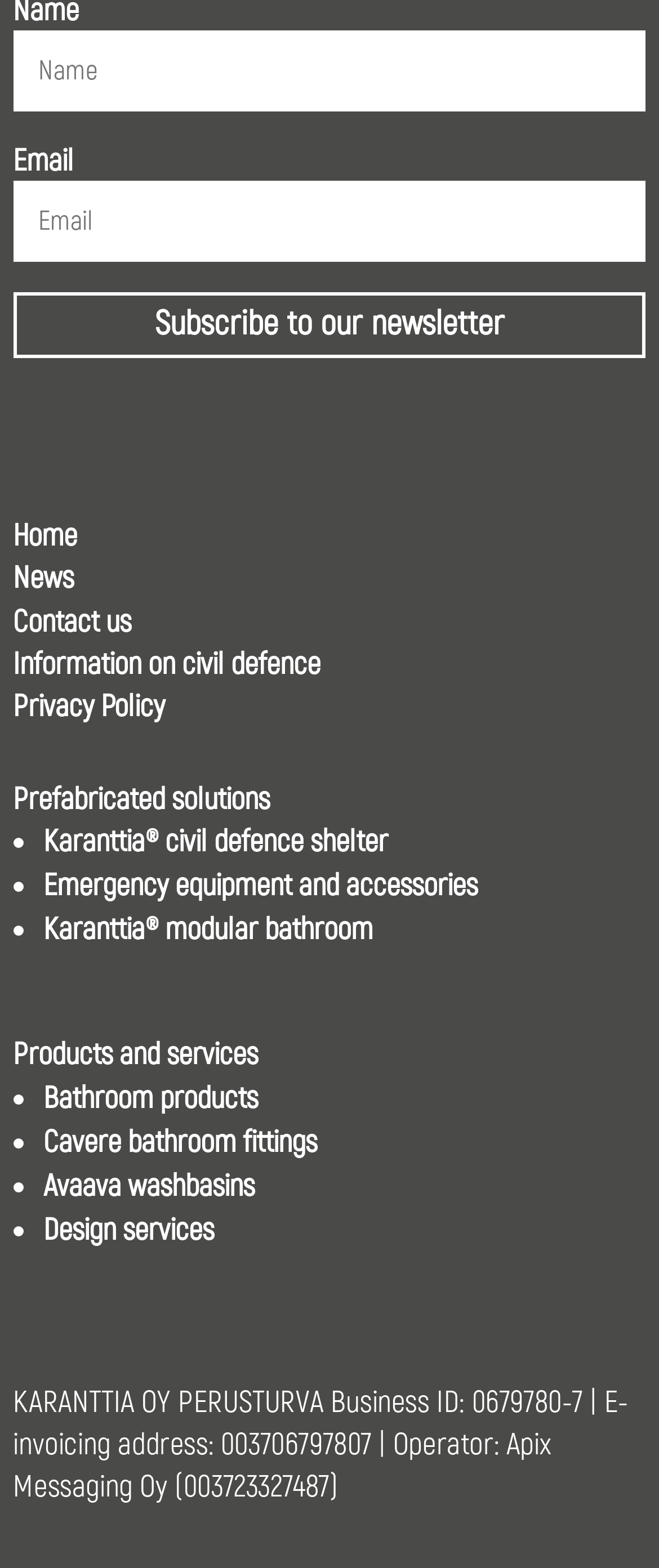Give a succinct answer to this question in a single word or phrase: 
How many textboxes are there on the webpage?

2